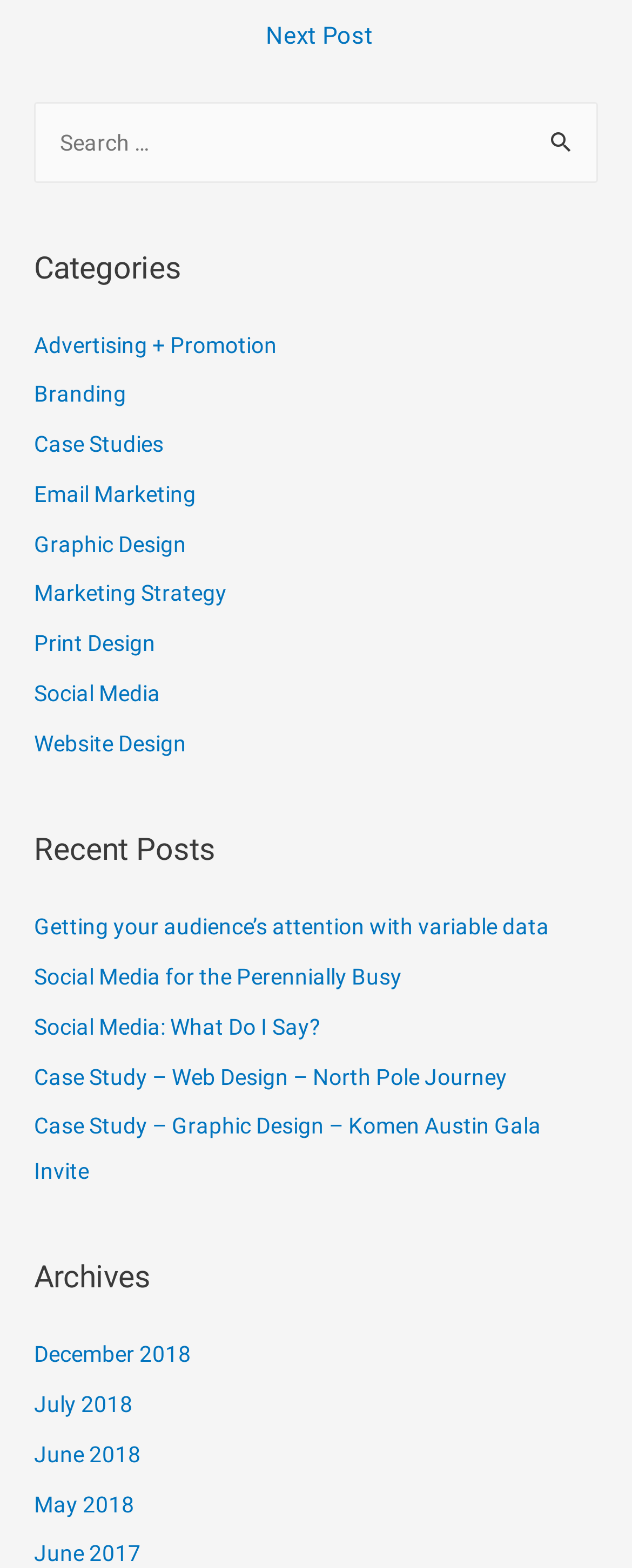Locate the UI element described by Branding and provide its bounding box coordinates. Use the format (top-left x, top-left y, bottom-right x, bottom-right y) with all values as floating point numbers between 0 and 1.

[0.054, 0.243, 0.2, 0.259]